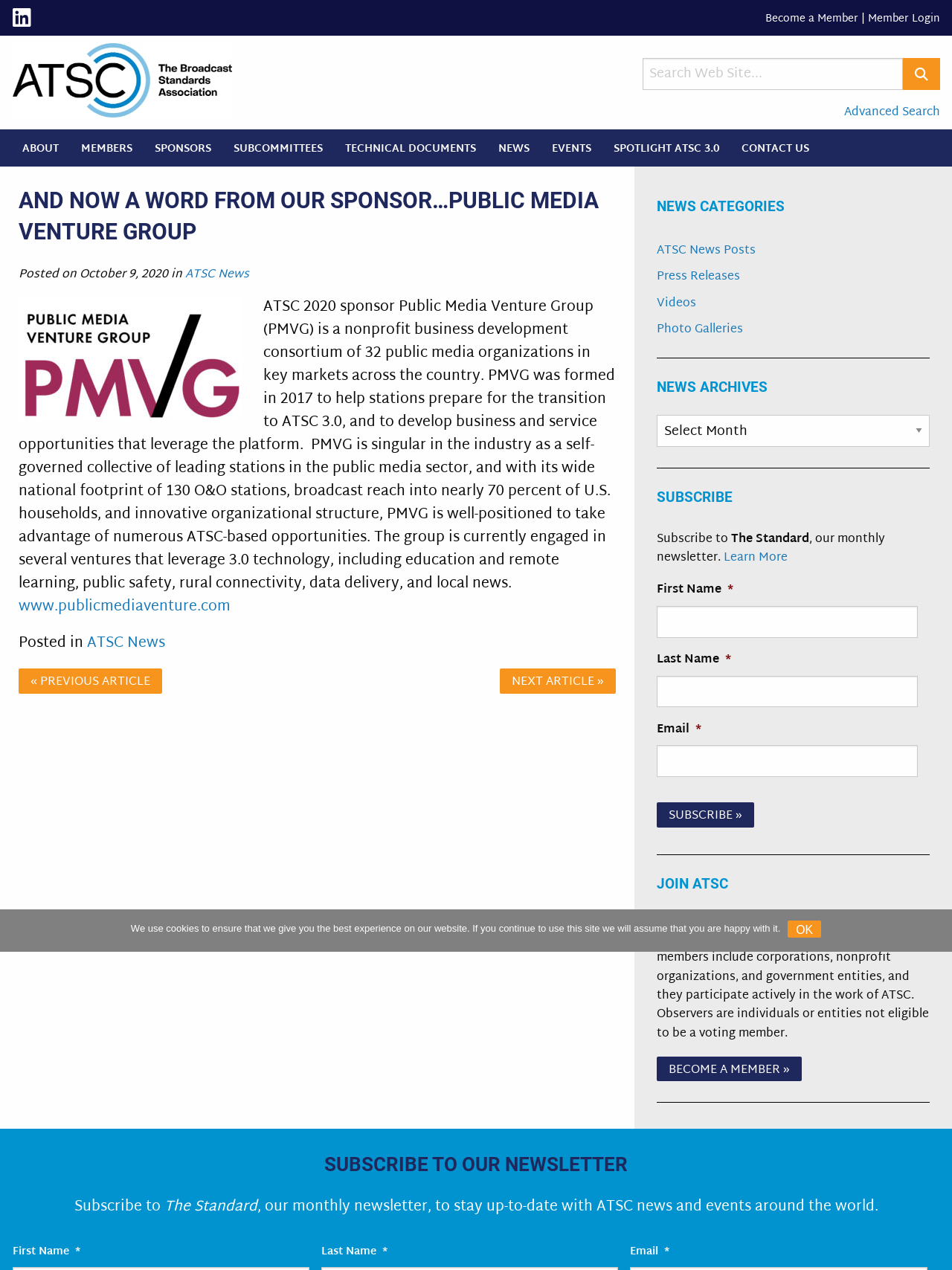Determine the bounding box coordinates for the clickable element required to fulfill the instruction: "Learn more about ATSC News". Provide the coordinates as four float numbers between 0 and 1, i.e., [left, top, right, bottom].

[0.195, 0.208, 0.262, 0.225]